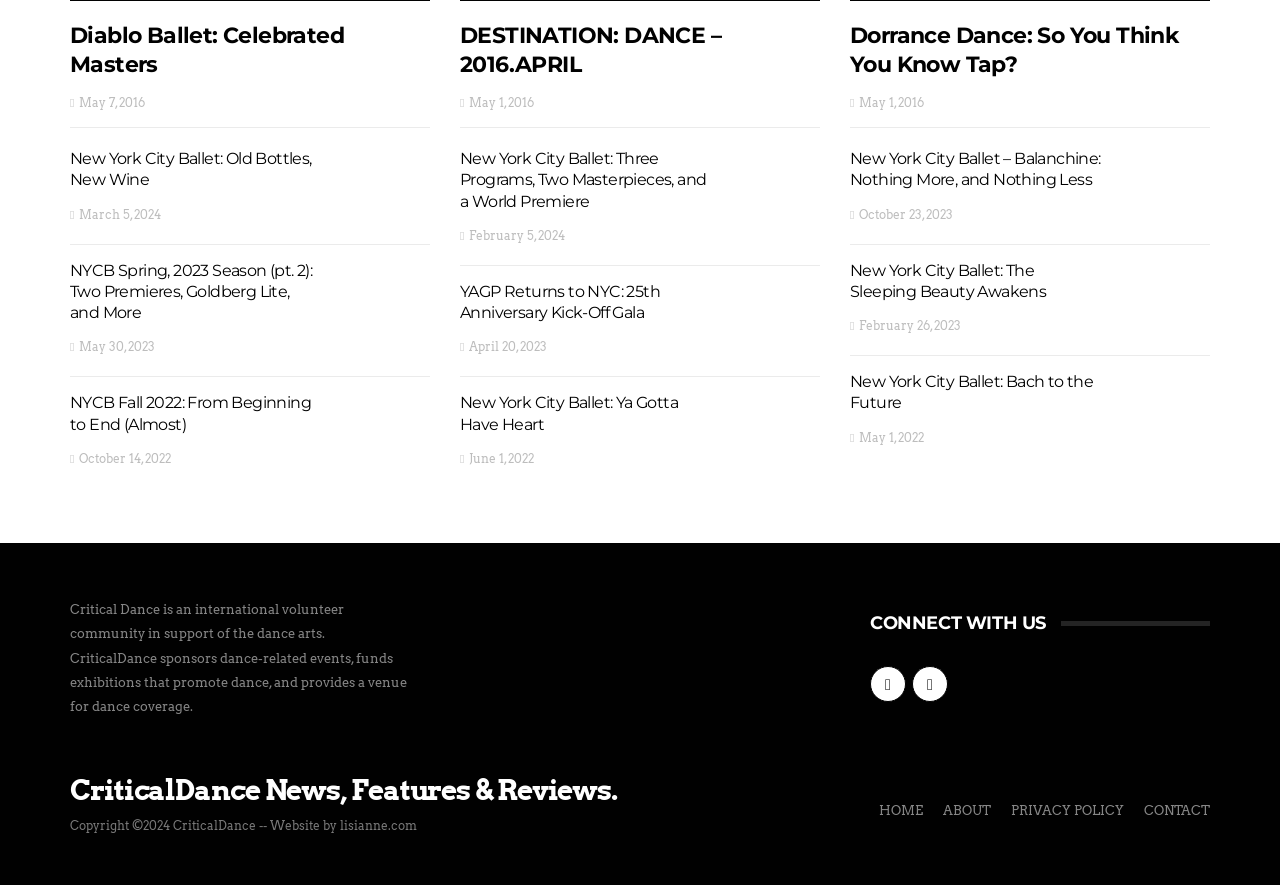Please specify the bounding box coordinates of the clickable region to carry out the following instruction: "Click the link to access the PURE Research Profile". The coordinates should be four float numbers between 0 and 1, in the format [left, top, right, bottom].

None